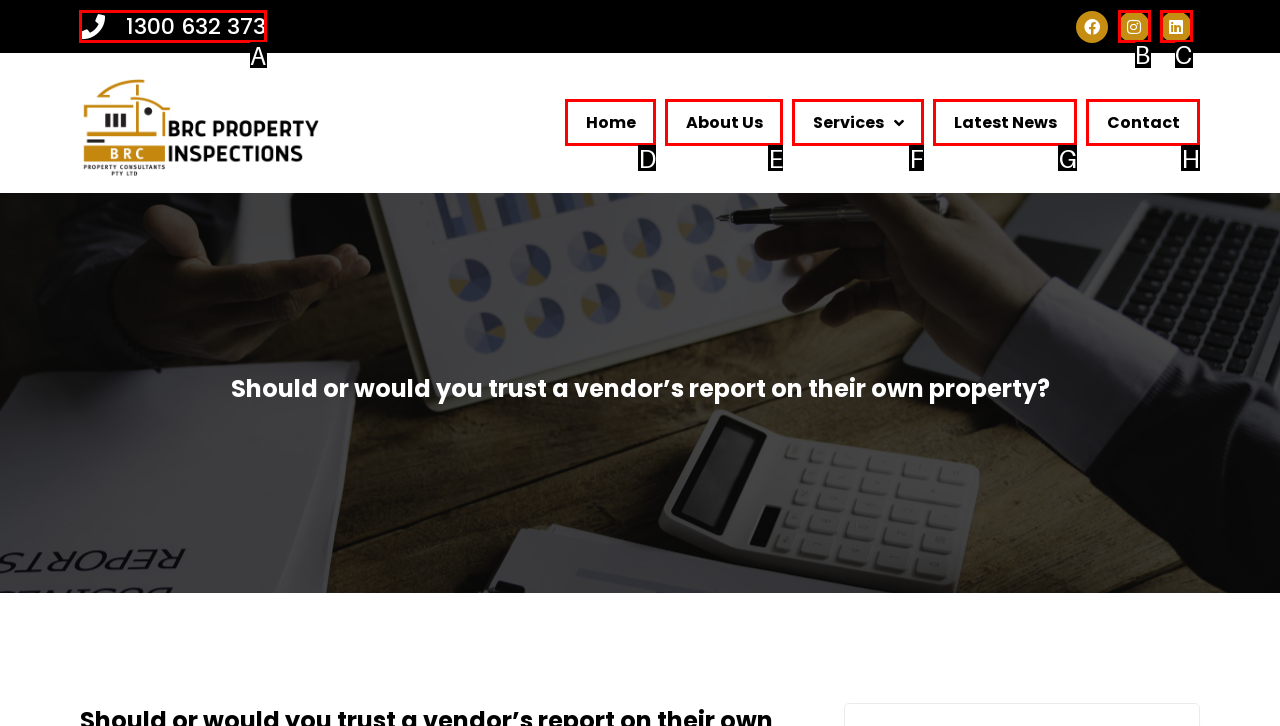Indicate which UI element needs to be clicked to fulfill the task: Call the phone number
Answer with the letter of the chosen option from the available choices directly.

A